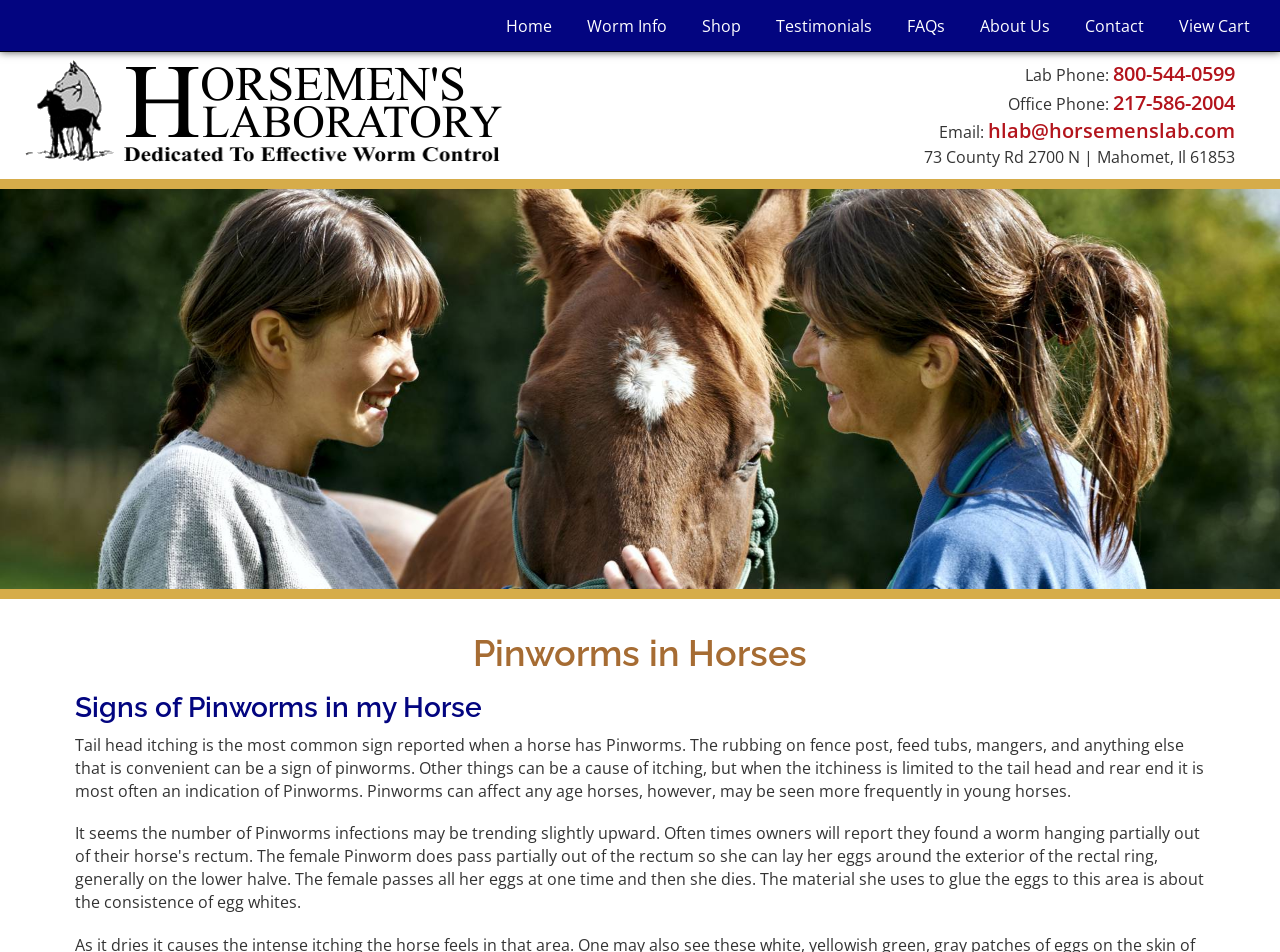What is the most common sign of Pinworms in horses?
Use the information from the image to give a detailed answer to the question.

I found the answer by reading the paragraph under the heading 'Signs of Pinworms in my Horse'. The text states that tail head itching is the most common sign reported when a horse has Pinworms.